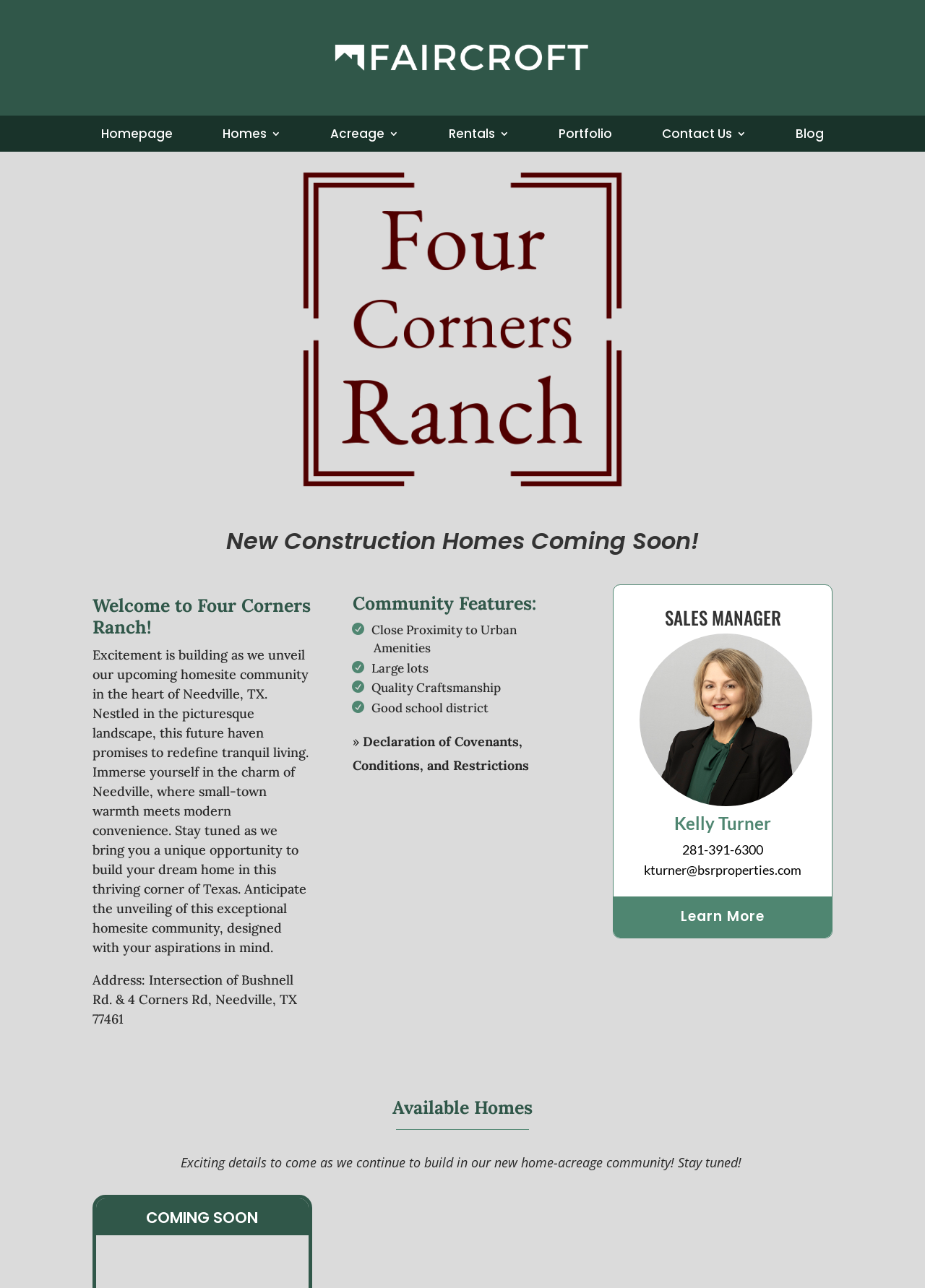Find the bounding box coordinates for the element that must be clicked to complete the instruction: "Learn more about the community". The coordinates should be four float numbers between 0 and 1, indicated as [left, top, right, bottom].

[0.663, 0.696, 0.899, 0.728]